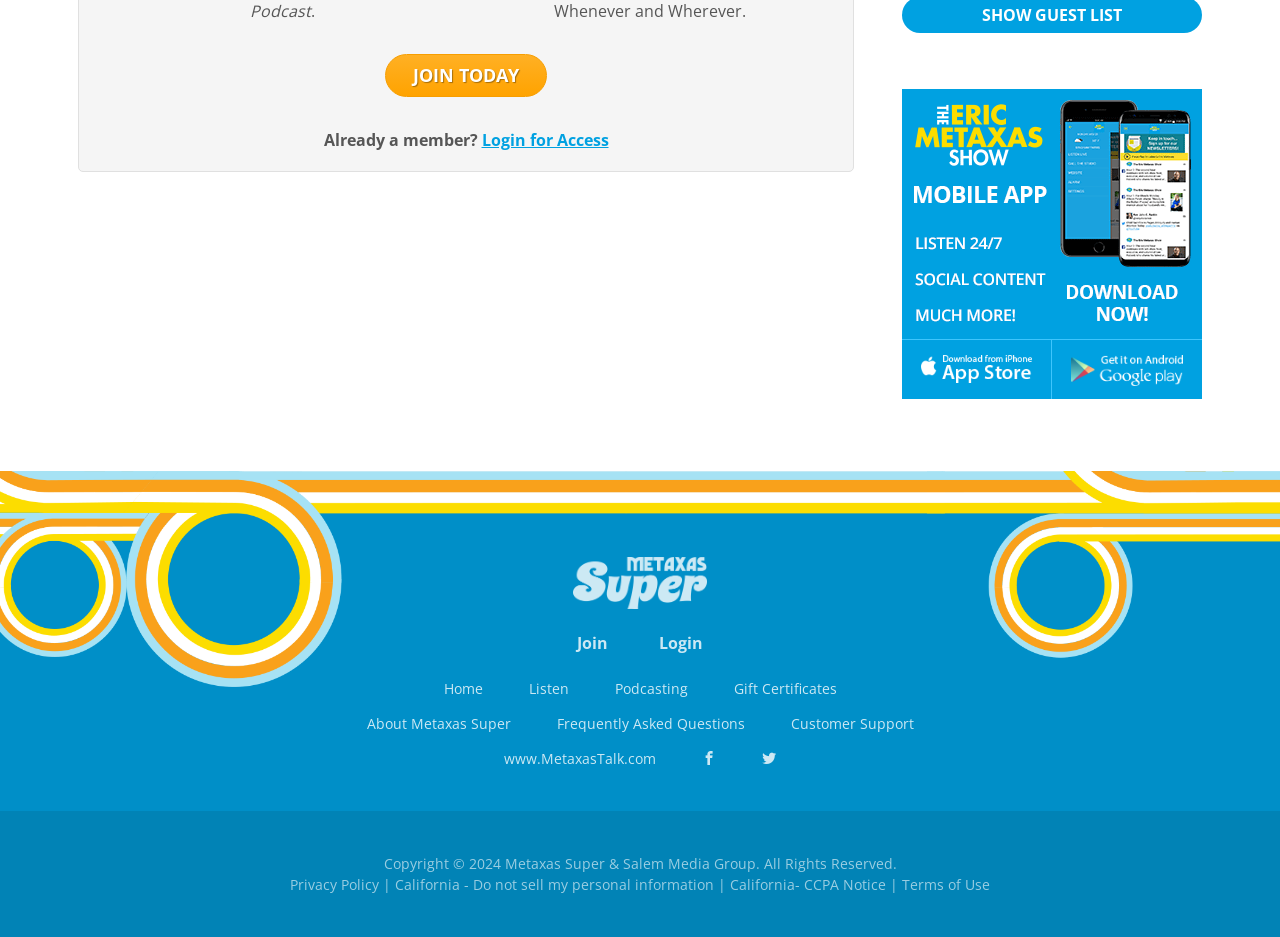Given the description: "California- CCPA Notice", determine the bounding box coordinates of the UI element. The coordinates should be formatted as four float numbers between 0 and 1, [left, top, right, bottom].

[0.57, 0.934, 0.692, 0.955]